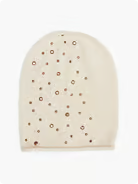Generate an elaborate caption for the given image.

The image features a stylish cream-colored beanie adorned with scattered embellishments, including metallic dots in varying sizes and shades. This fashionable accessory combines warmth and flair, making it an ideal addition to winter outfits. The beanie's soft fabric and modern design make it suitable for both casual and chic looks, perfect for those looking to stay cozy while expressing their personal style. It is presented as part of the "Muts s.Oliver" collection, available for purchase.